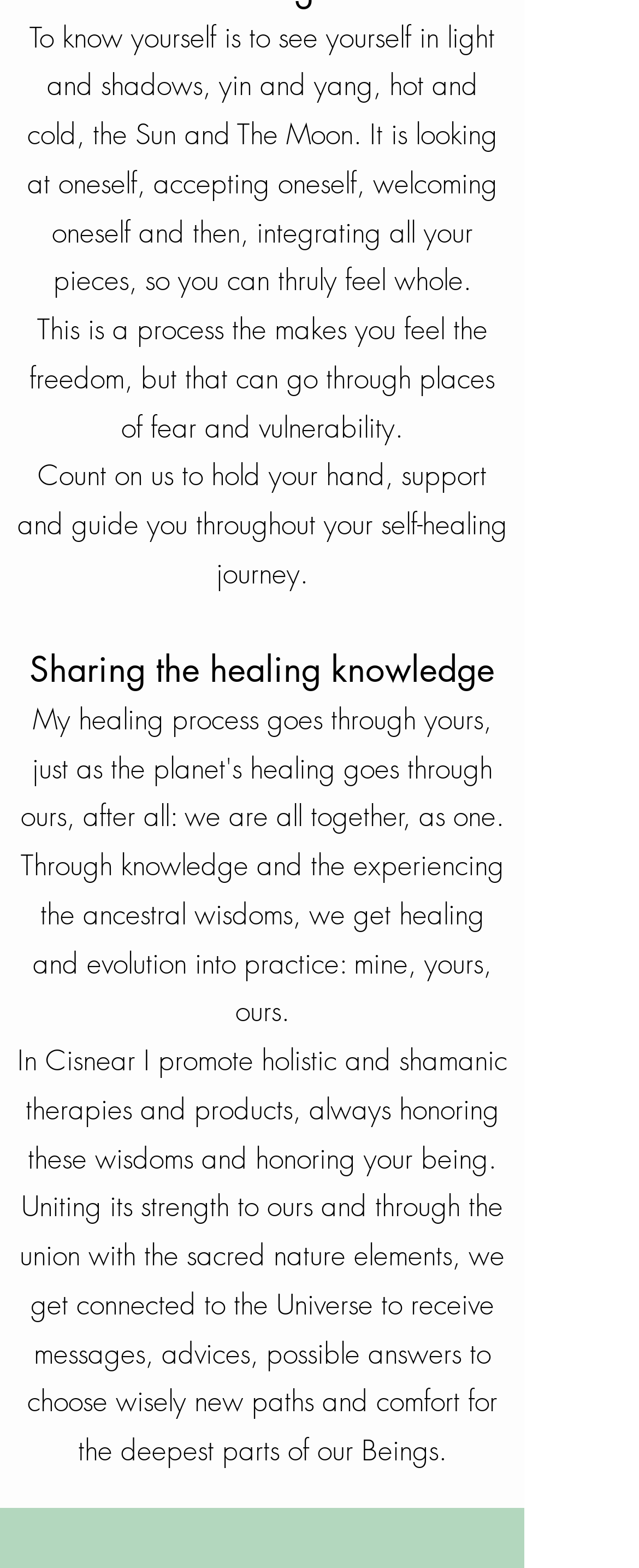Refer to the screenshot and answer the following question in detail:
What type of products are promoted on this website?

The website mentions promoting holistic and shamanic therapies and products, which suggests that the products available on the website are related to these areas of healing and wellness.